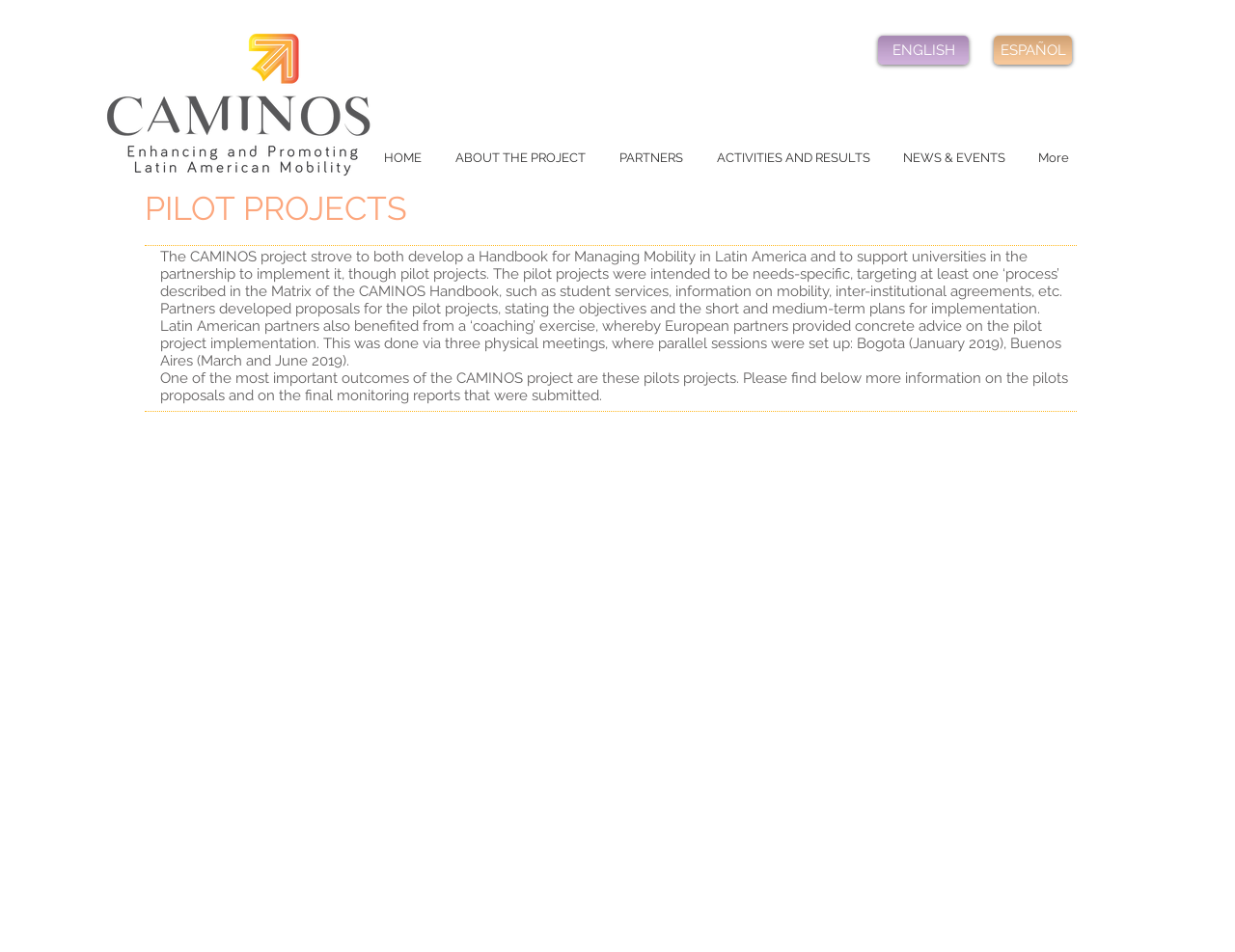Answer in one word or a short phrase: 
What is the main topic of the pilot projects?

Managing Mobility in Latin America